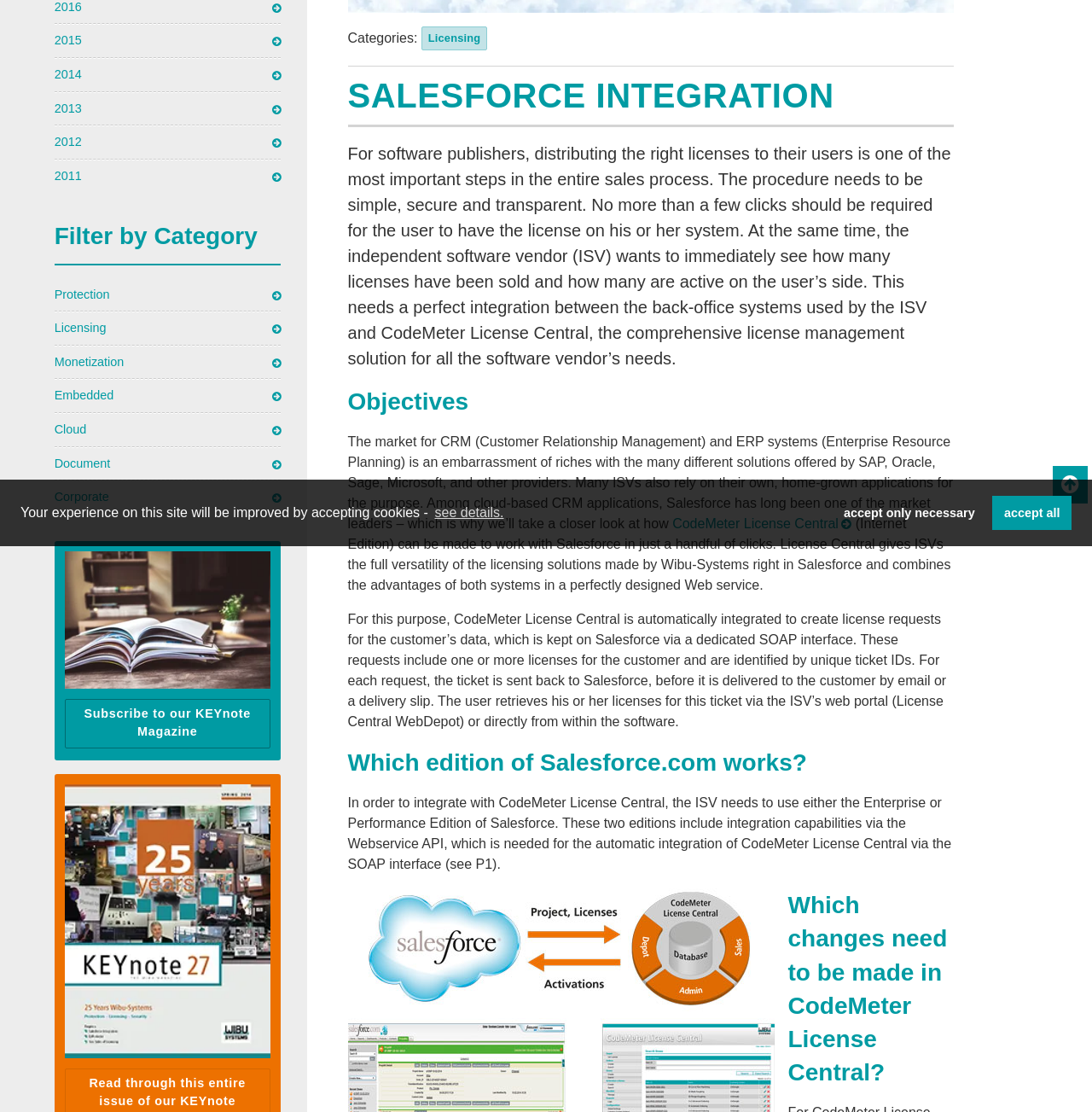Extract the bounding box coordinates for the UI element described as: "accept only necessary".

[0.762, 0.446, 0.903, 0.476]